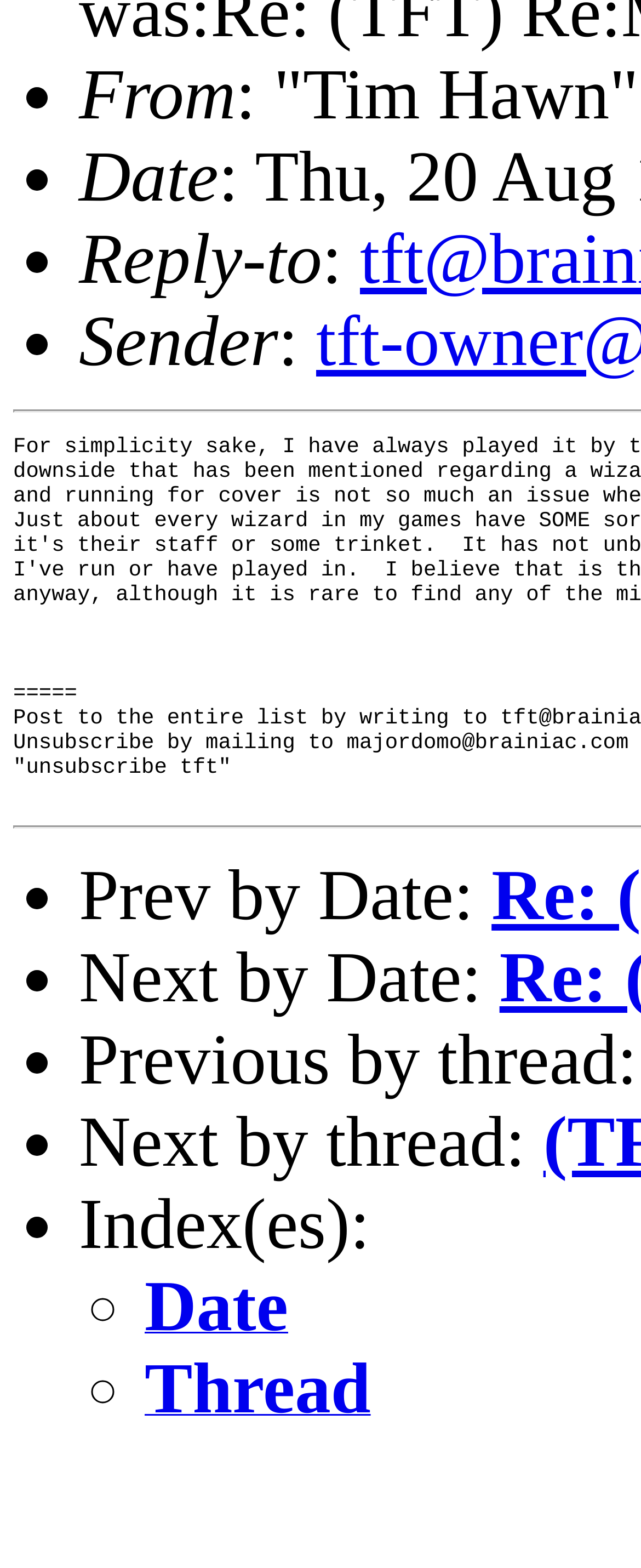Based on the element description, predict the bounding box coordinates (top-left x, top-left y, bottom-right x, bottom-right y) for the UI element in the screenshot: Date

[0.226, 0.835, 0.45, 0.852]